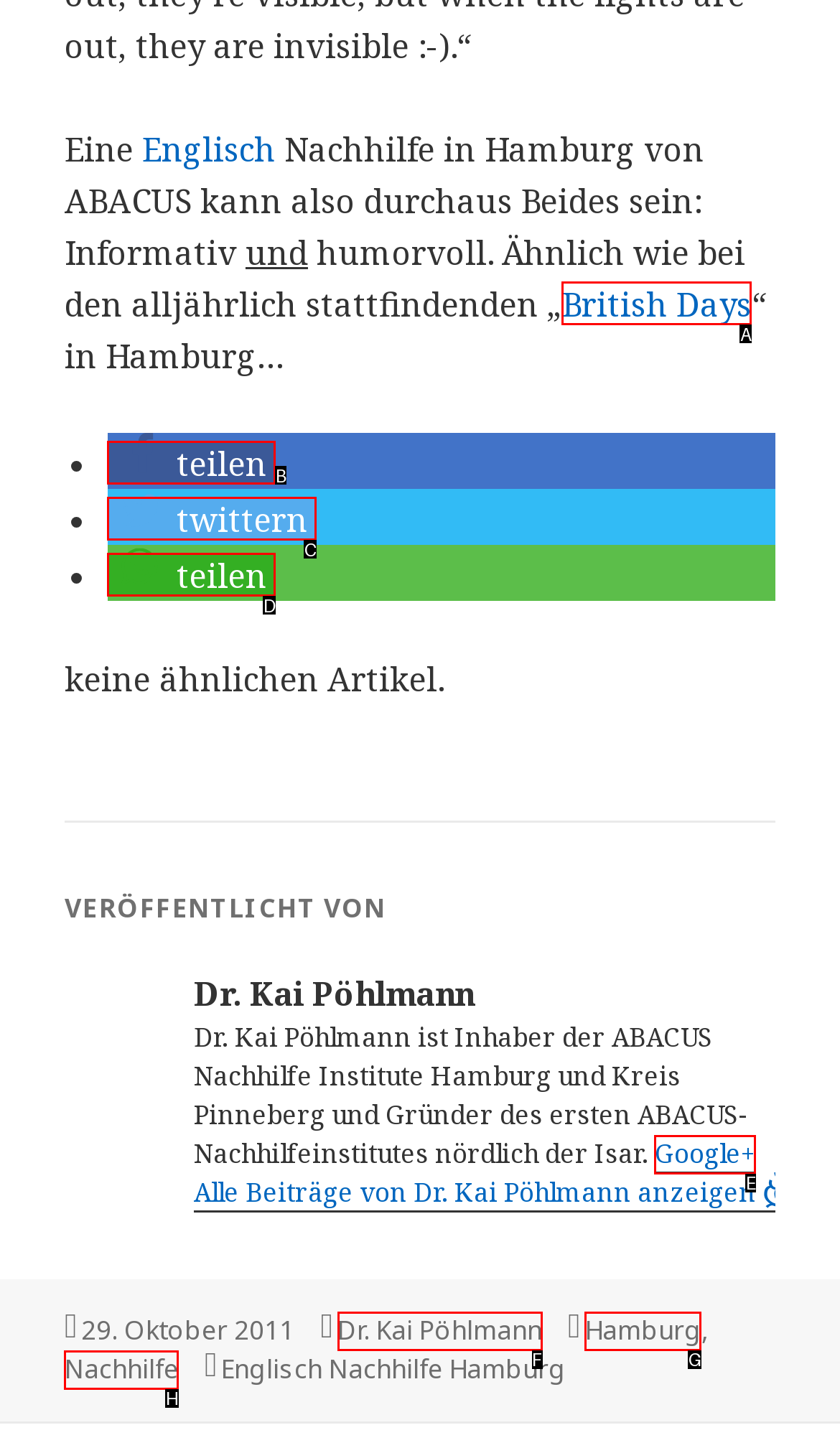Using the description: Hamburg
Identify the letter of the corresponding UI element from the choices available.

G